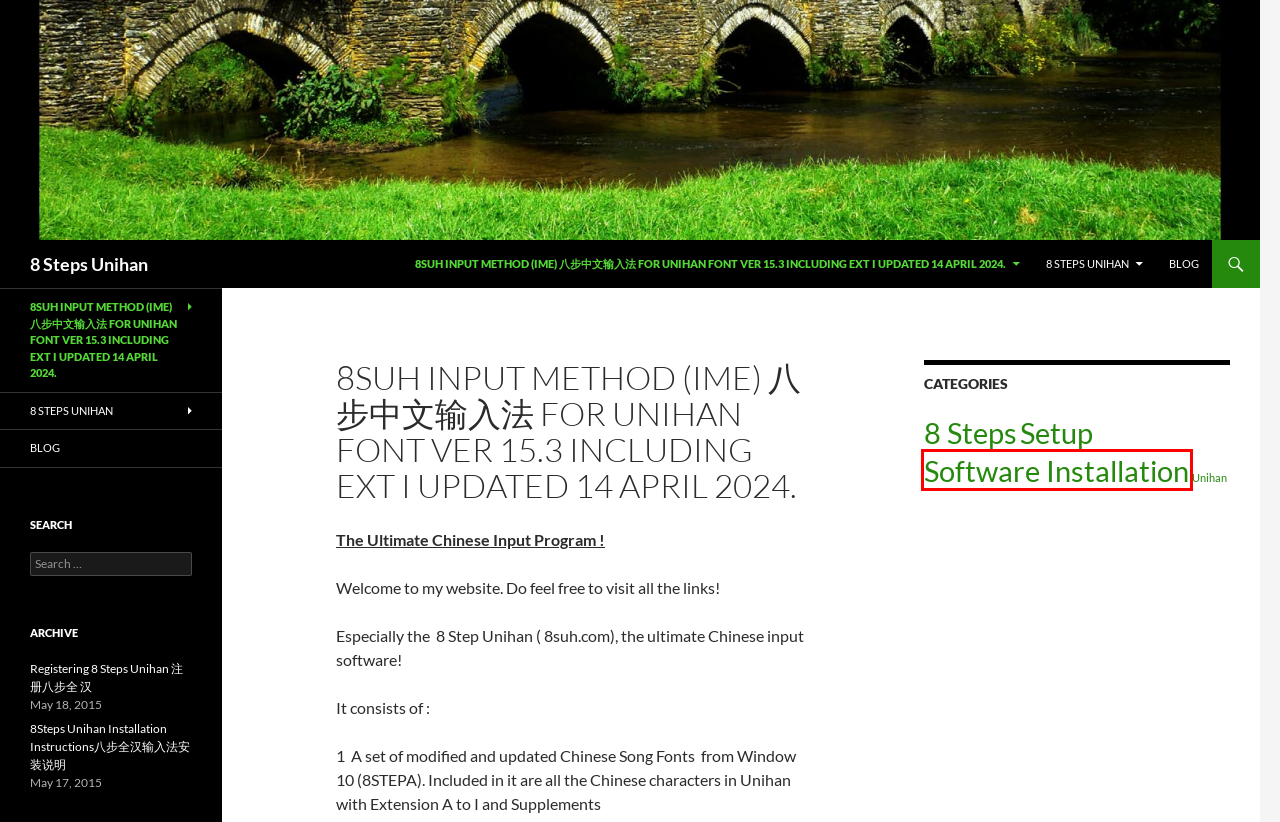Observe the screenshot of a webpage with a red bounding box highlighting an element. Choose the webpage description that accurately reflects the new page after the element within the bounding box is clicked. Here are the candidates:
A. 8 Steps Unihan | 8 Steps Unihan
B. Unihan | 8 Steps Unihan
C. Registering 8 Steps Unihan 注册八步全 汉 | 8 Steps Unihan
D. 8 Steps | 8 Steps Unihan
E. Blog | 8 Steps Unihan
F. Setup | 8 Steps Unihan
G. Software Installation | 8 Steps Unihan
H. 8Steps Unihan Installation Instructions八步全汉输入法安装说明 | 8 Steps Unihan

G